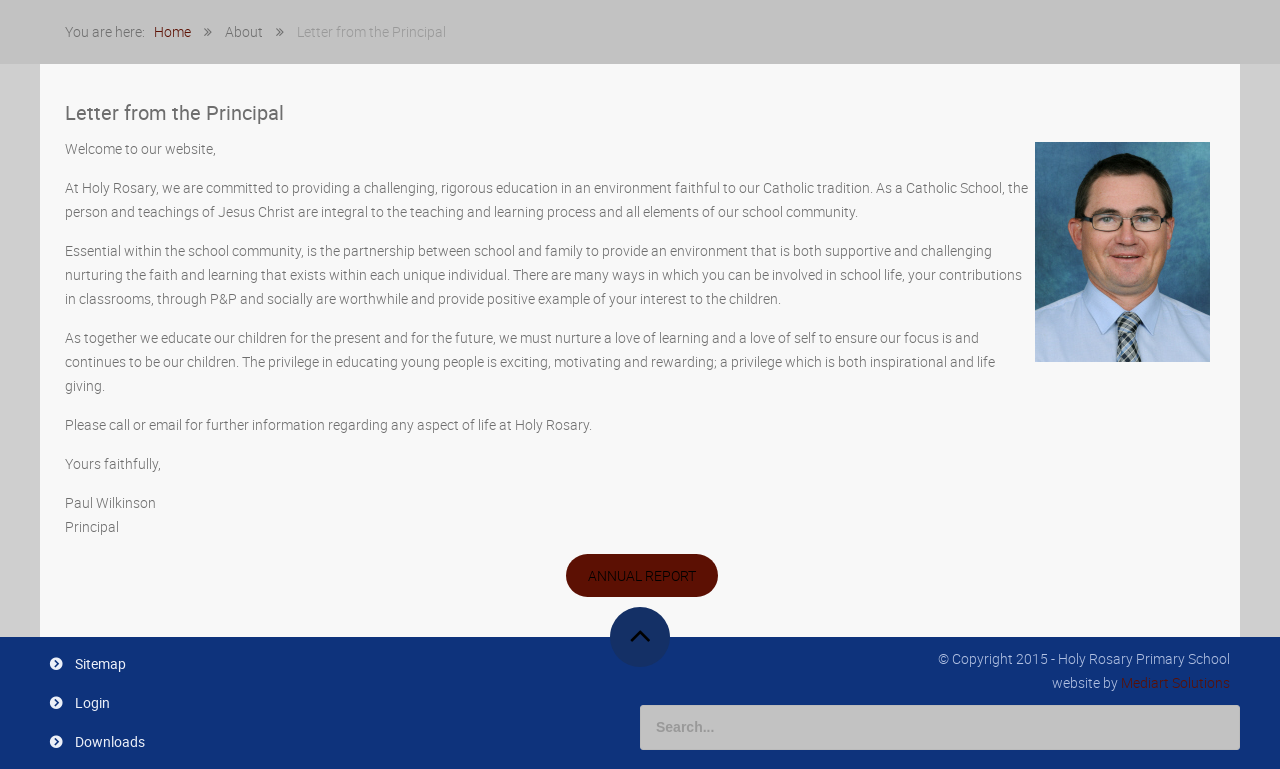Given the element description: "Sitemap", predict the bounding box coordinates of the UI element it refers to, using four float numbers between 0 and 1, i.e., [left, top, right, bottom].

[0.027, 0.841, 0.504, 0.885]